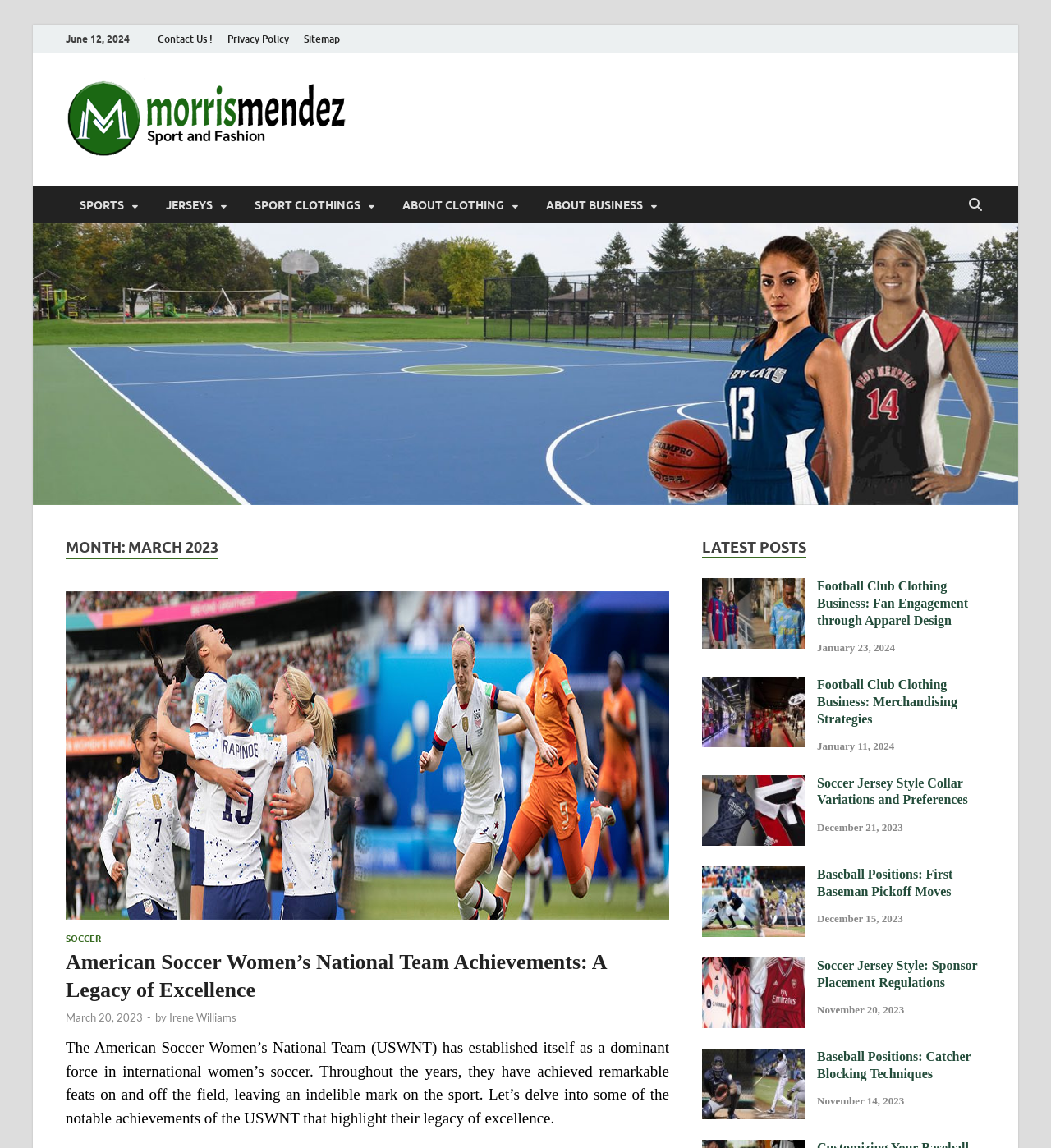What is the topic of the first article?
Based on the image, respond with a single word or phrase.

American Soccer Women's National Team